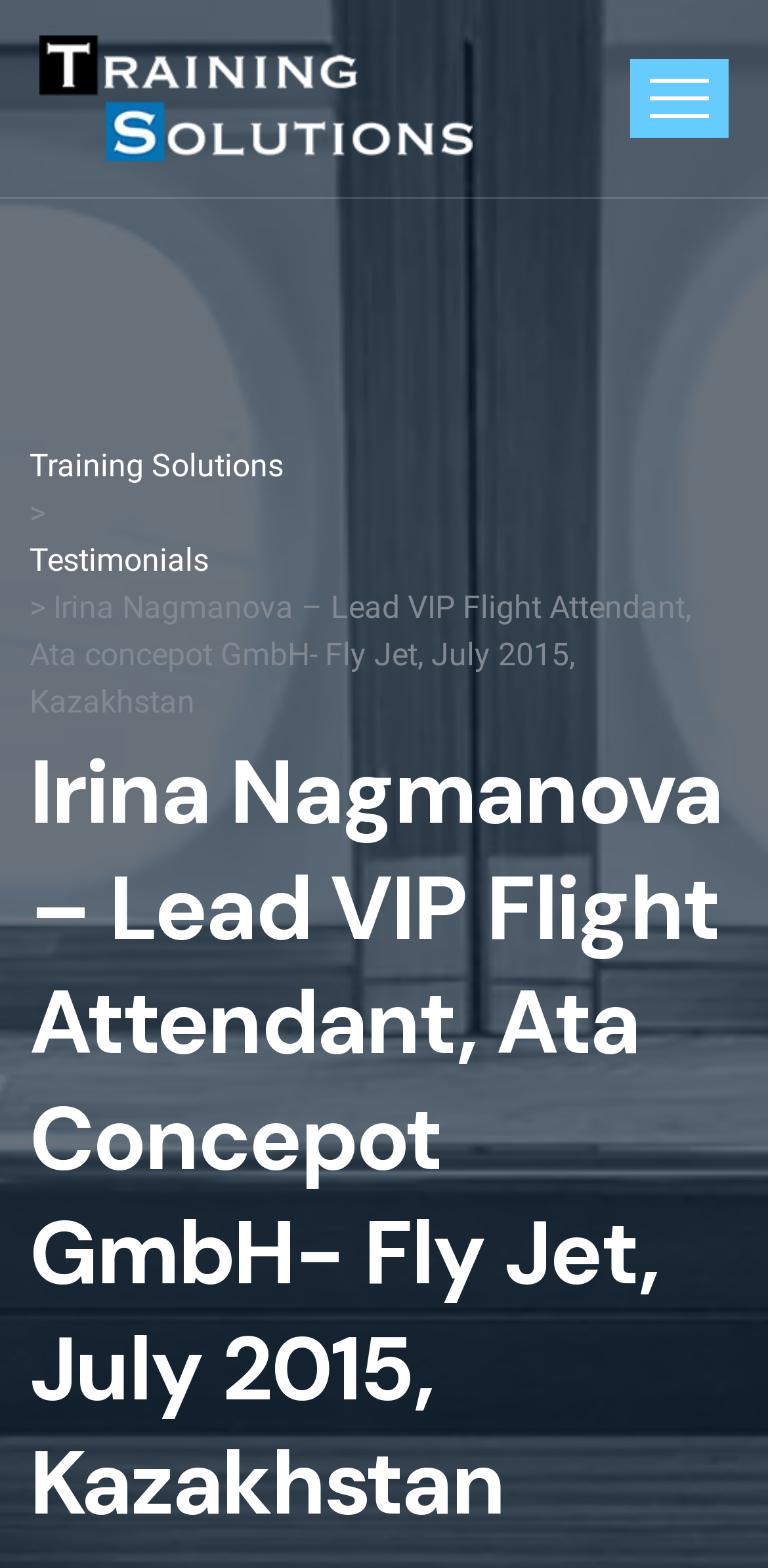Using the description: "Testimonials", determine the UI element's bounding box coordinates. Ensure the coordinates are in the format of four float numbers between 0 and 1, i.e., [left, top, right, bottom].

[0.038, 0.345, 0.272, 0.369]